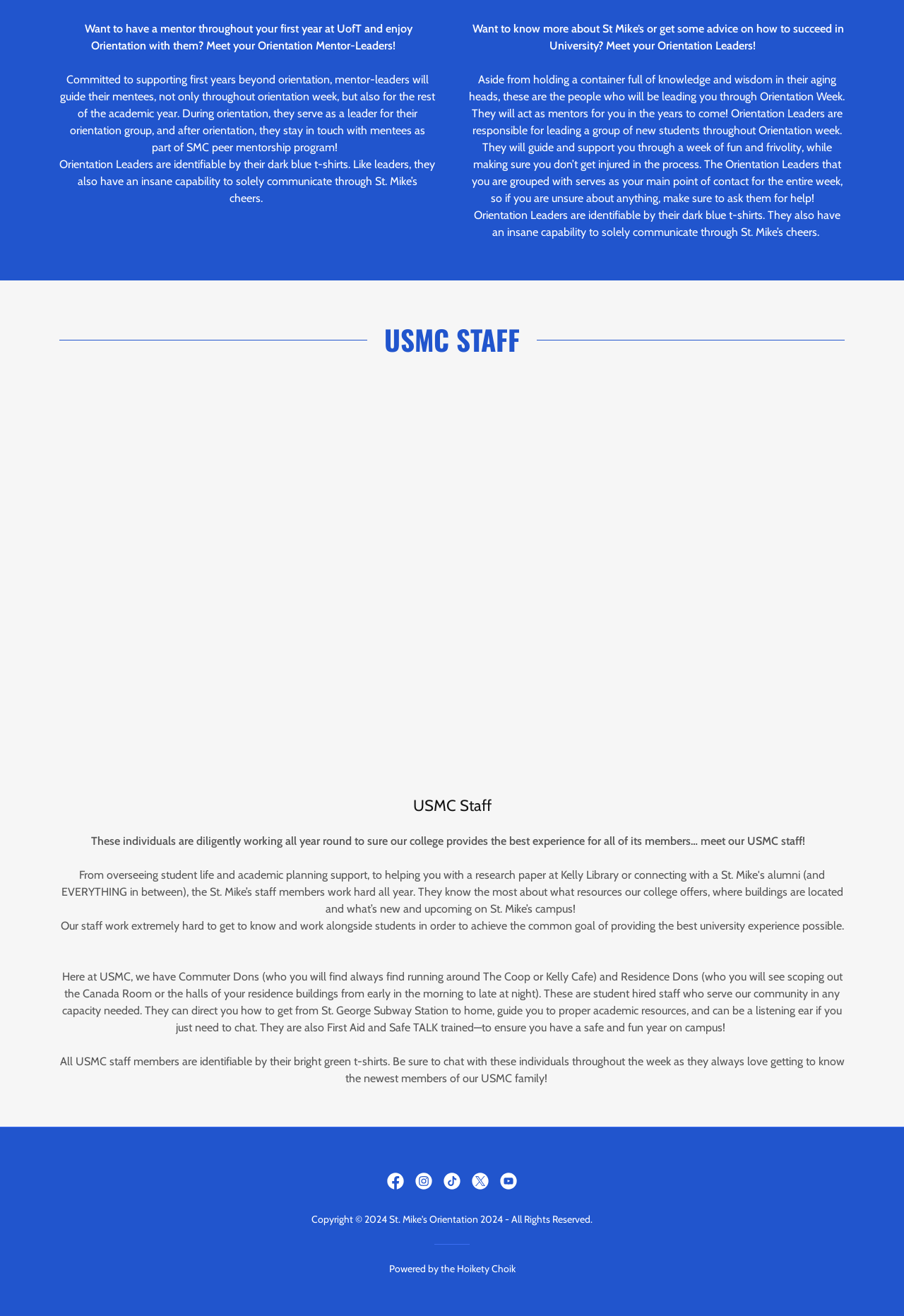Using the element description: "aria-label="TikTok"", determine the bounding box coordinates for the specified UI element. The coordinates should be four float numbers between 0 and 1, [left, top, right, bottom].

[0.484, 0.887, 0.516, 0.908]